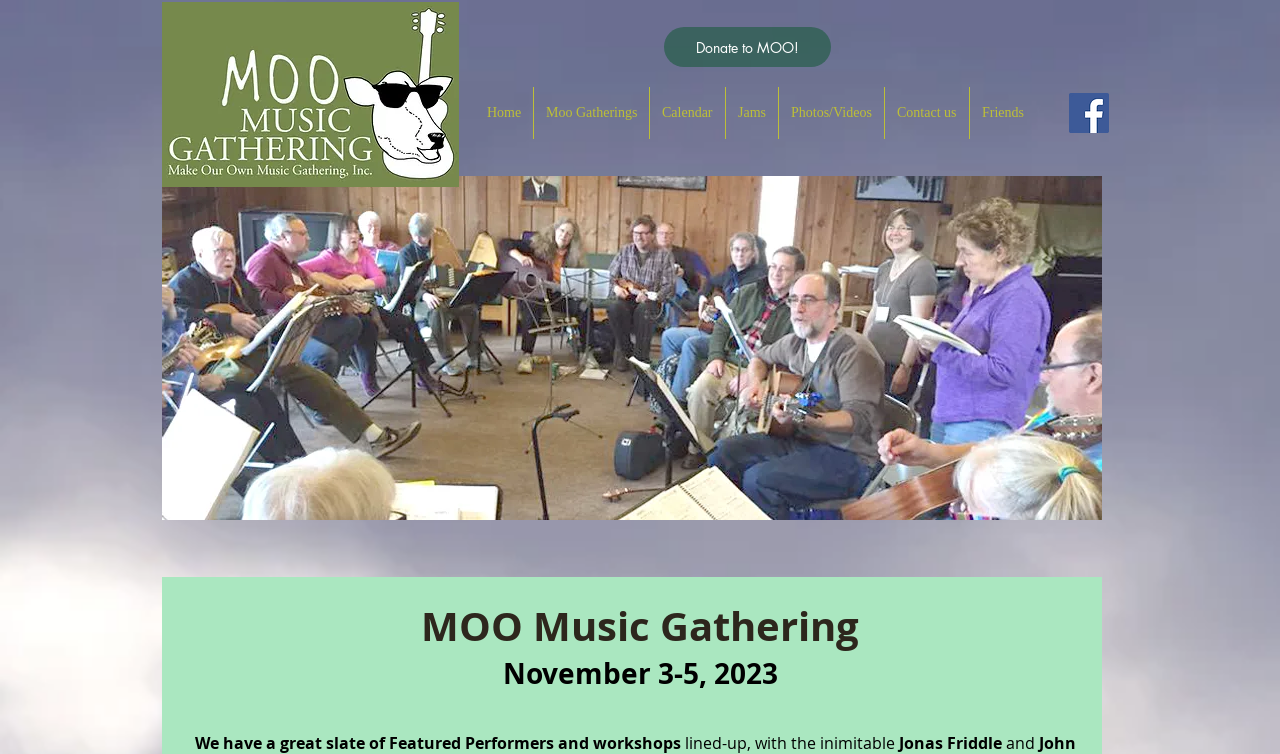Who is one of the featured performers?
Look at the webpage screenshot and answer the question with a detailed explanation.

I found a StaticText element with the text 'Jonas Friddle' on the page, which suggests that Jonas Friddle is one of the featured performers.